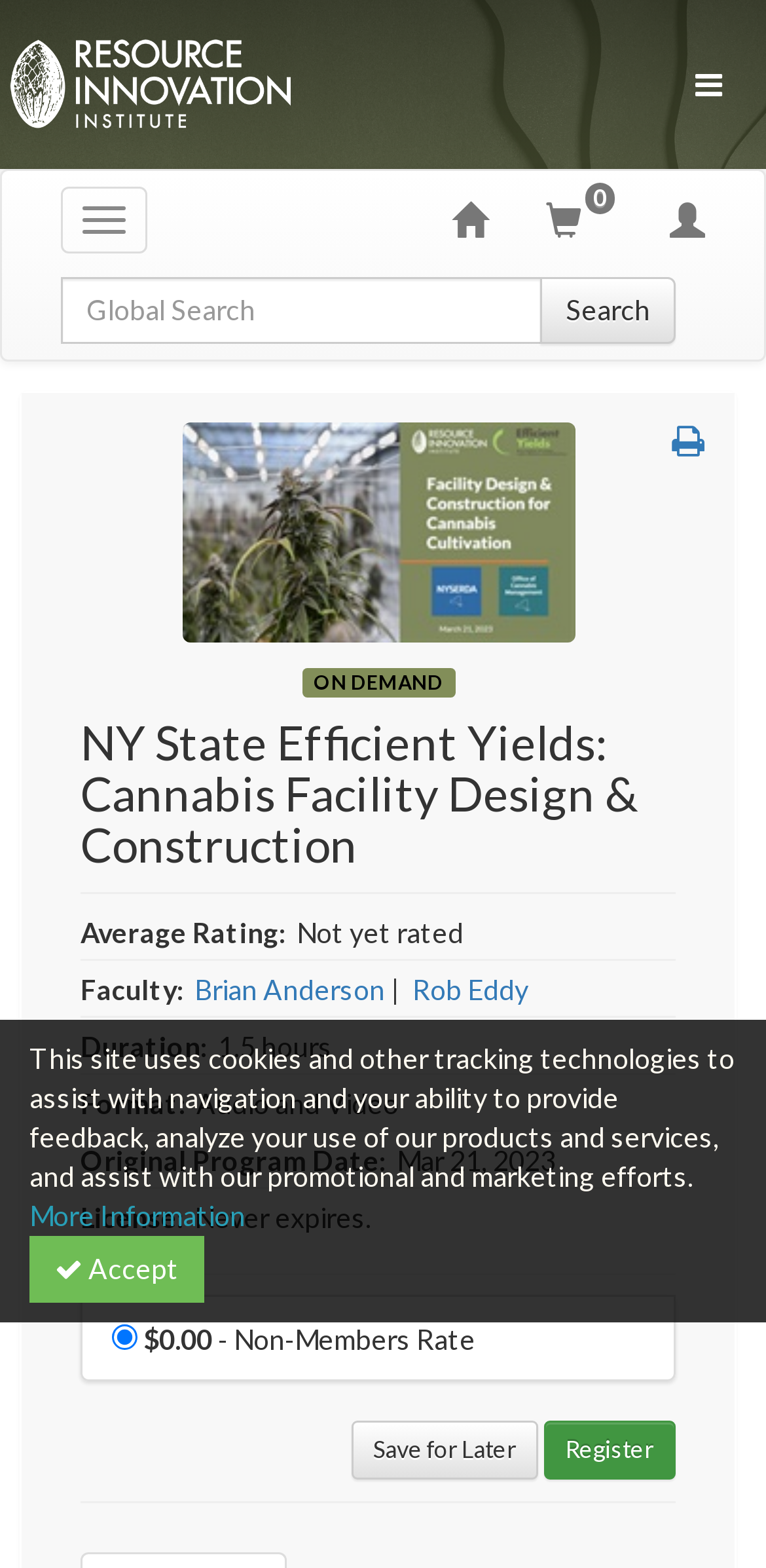Please identify the coordinates of the bounding box that should be clicked to fulfill this instruction: "Save NY State Efficient Yields: Cannabis Facility Design & Construction for later".

[0.459, 0.906, 0.703, 0.943]